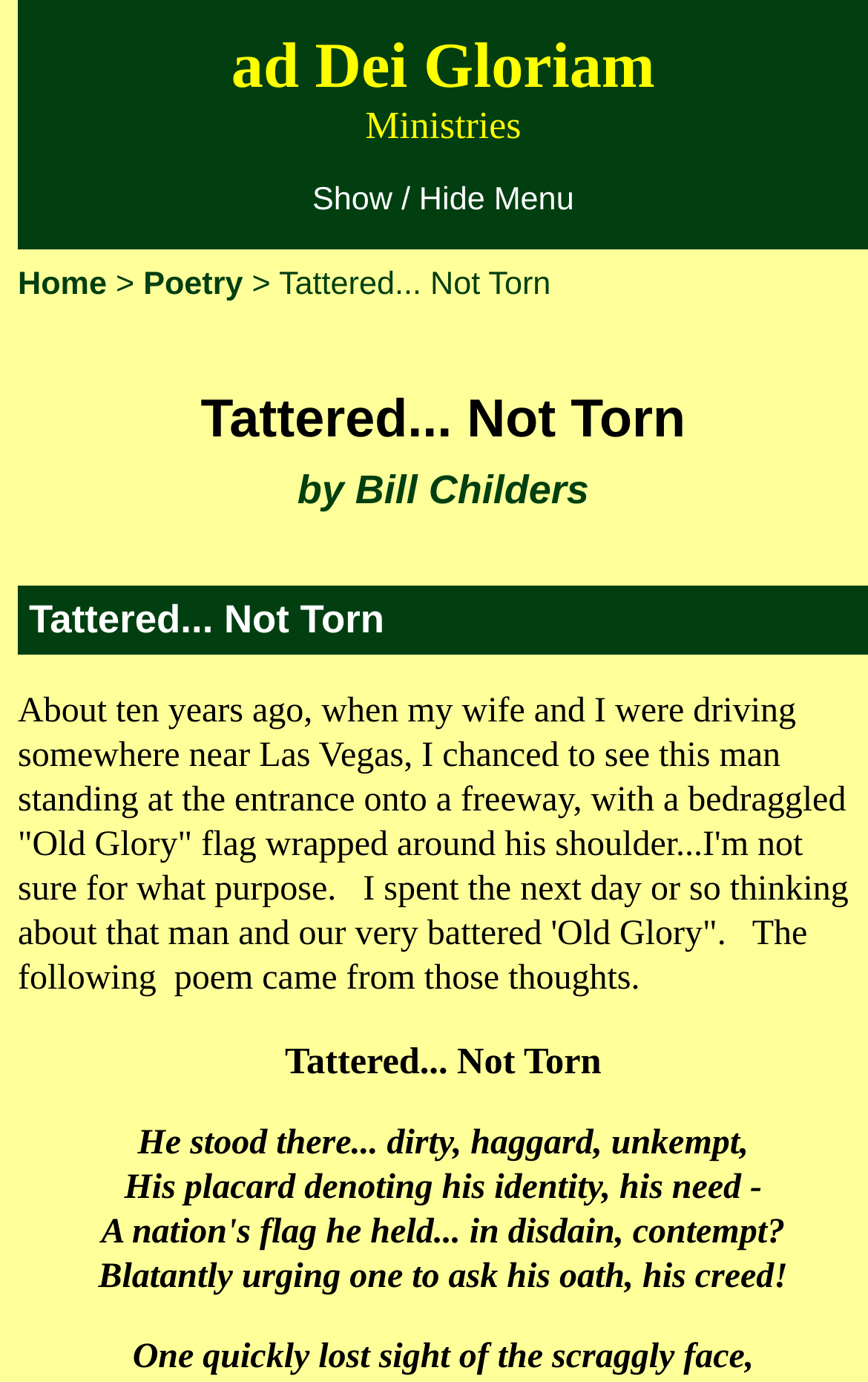Please reply to the following question using a single word or phrase: 
How many links are in the top navigation menu?

2